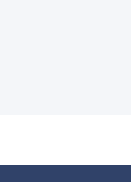Give a short answer to this question using one word or a phrase:
What is the purpose of the article?

To explore the impact of consumer perception